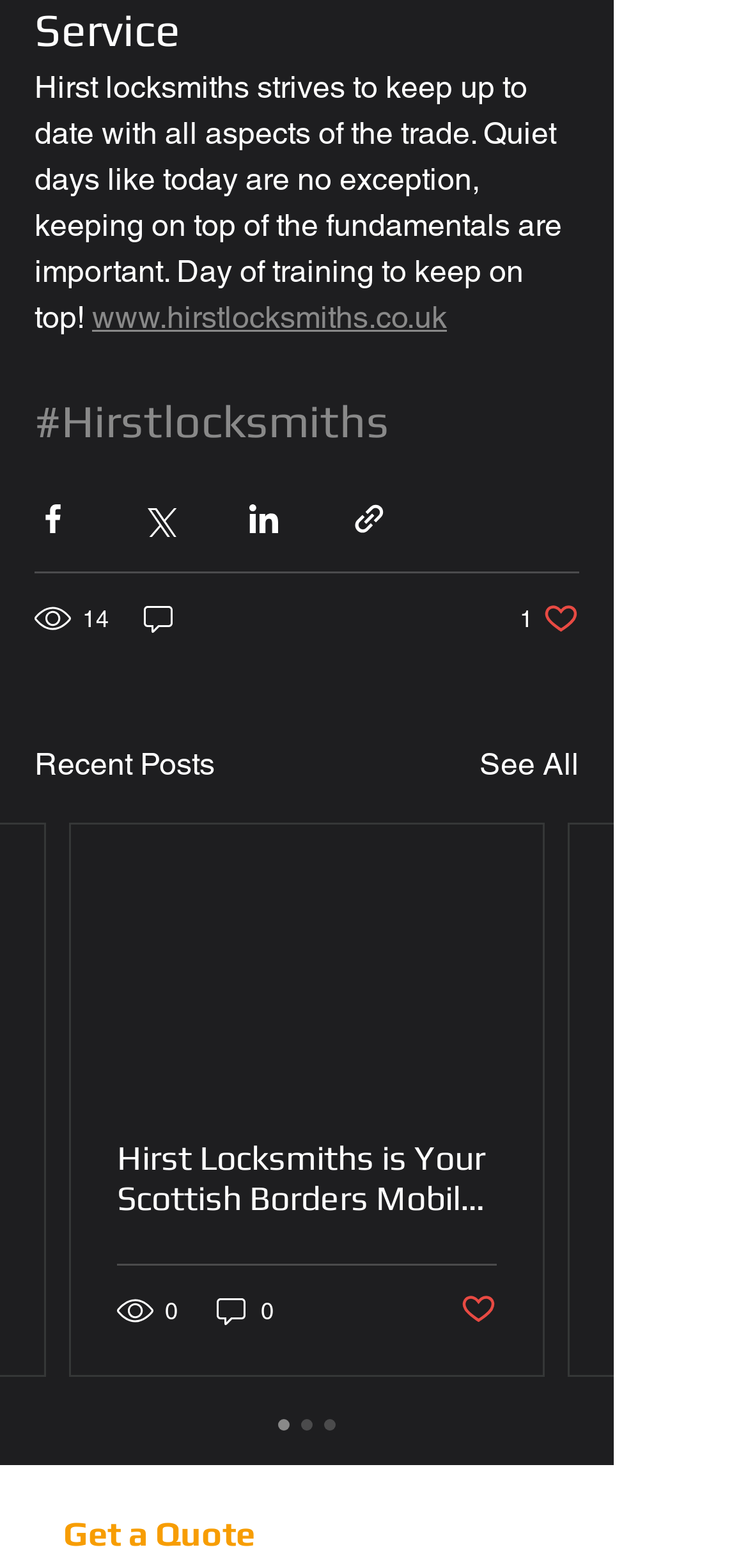Could you determine the bounding box coordinates of the clickable element to complete the instruction: "Share the post on Facebook"? Provide the coordinates as four float numbers between 0 and 1, i.e., [left, top, right, bottom].

[0.046, 0.319, 0.095, 0.343]